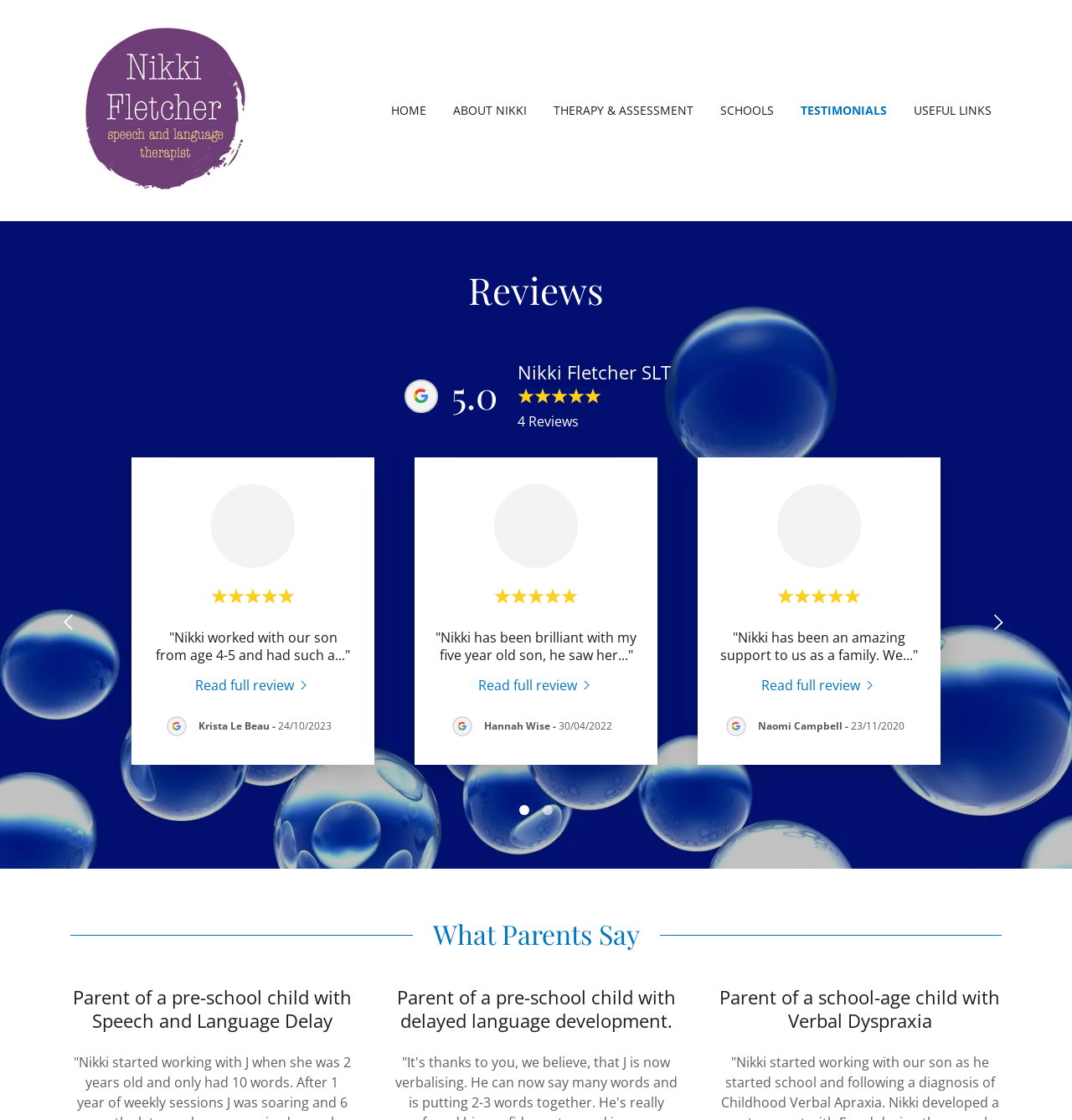How many links are present in the top navigation menu? From the image, respond with a single word or brief phrase.

7